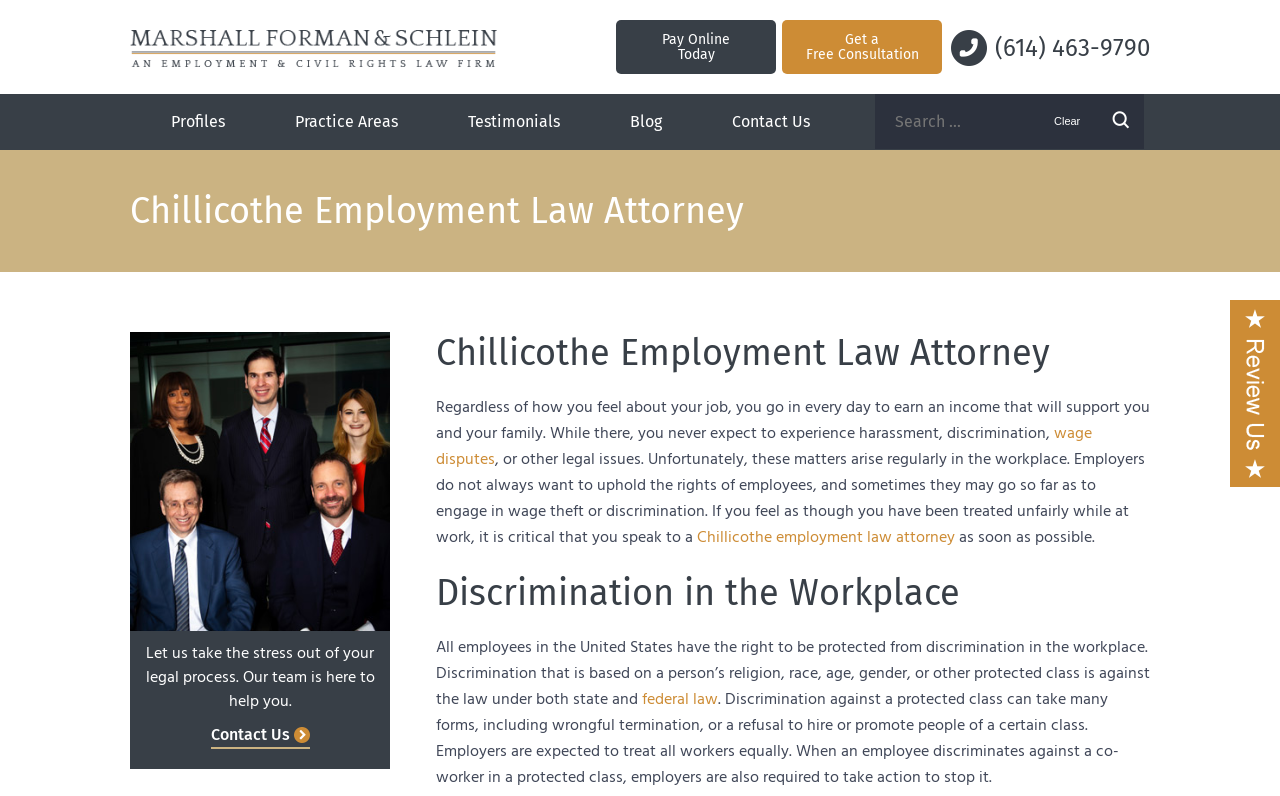Please find the bounding box coordinates of the clickable region needed to complete the following instruction: "View the attorney's profiles". The bounding box coordinates must consist of four float numbers between 0 and 1, i.e., [left, top, right, bottom].

[0.106, 0.118, 0.203, 0.188]